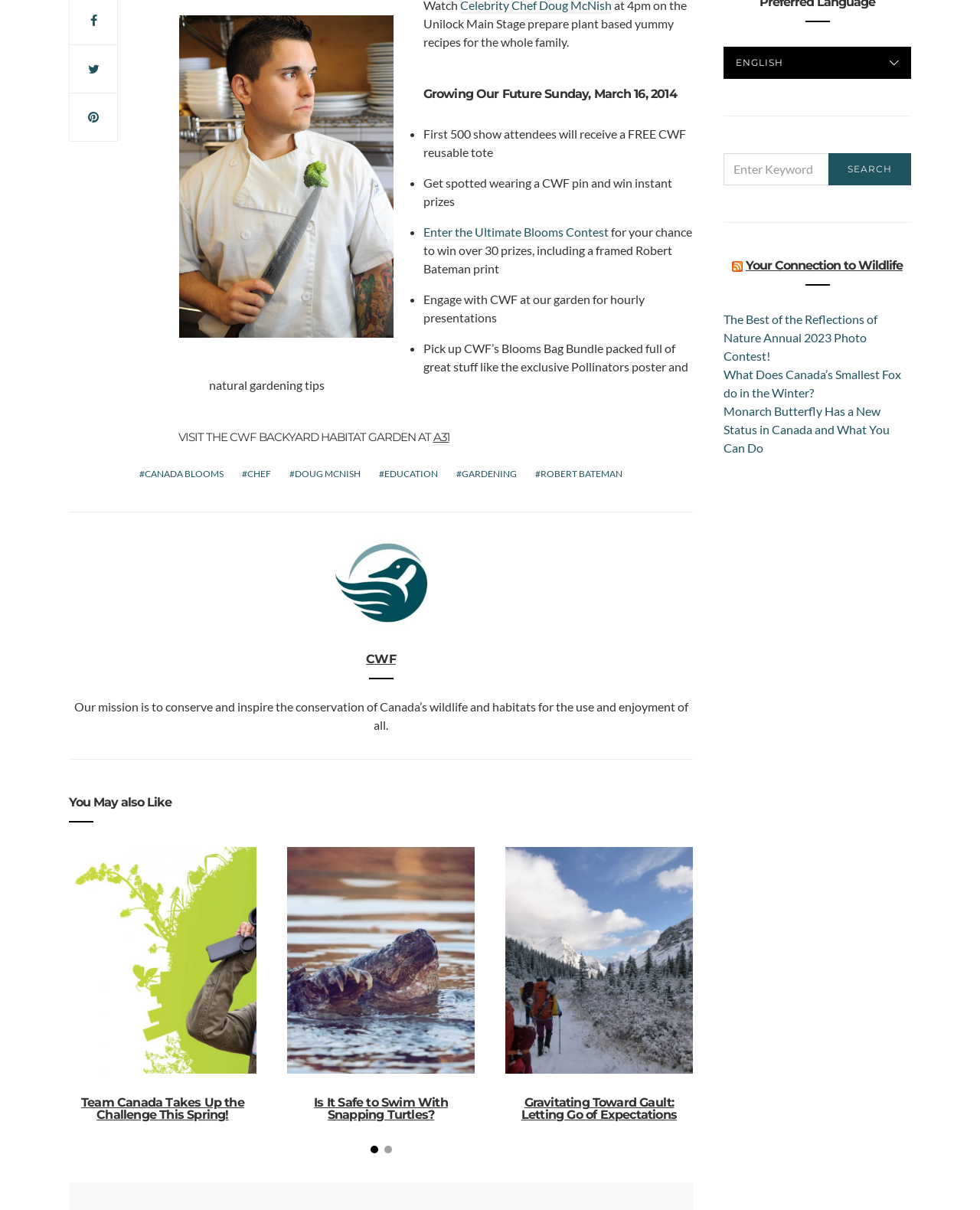Extract the bounding box coordinates of the UI element described by: "parent_node: DONATE". The coordinates should include four float numbers ranging from 0 to 1, e.g., [left, top, right, bottom].

[0.944, 0.359, 0.975, 0.385]